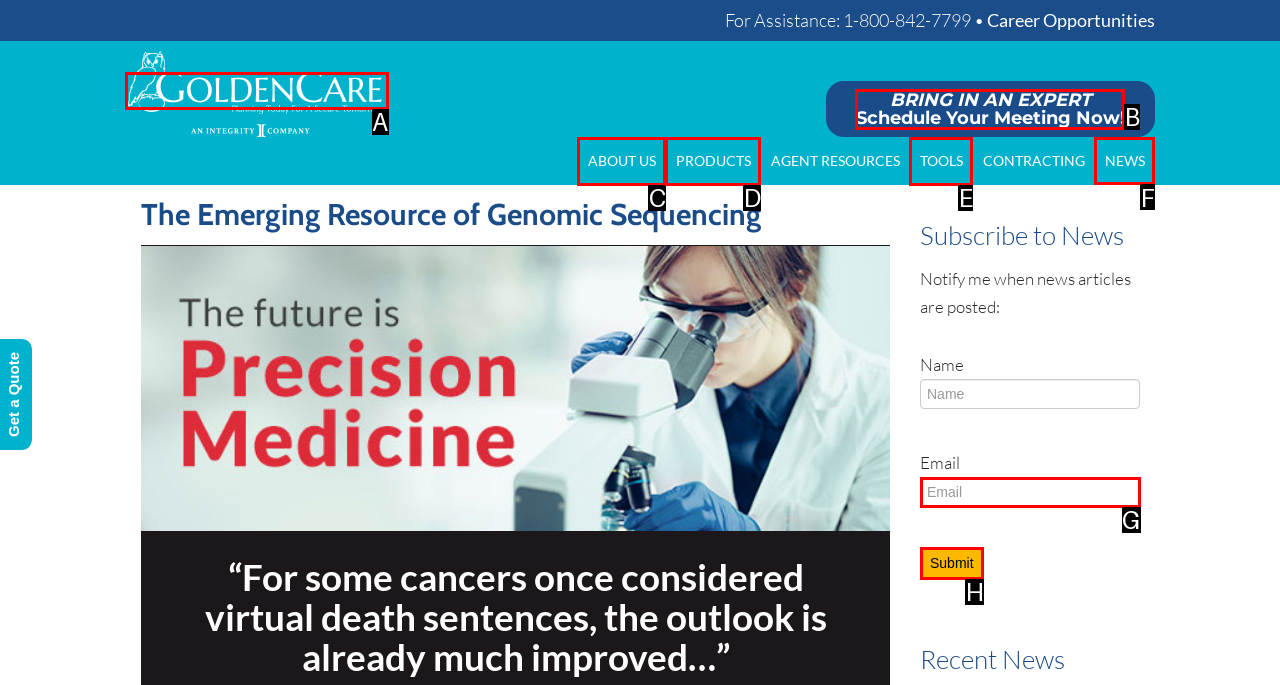Determine the HTML element to be clicked to complete the task: explore Pet services. Answer by giving the letter of the selected option.

None